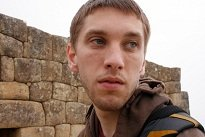Respond to the question with just a single word or phrase: 
What is the man's profession?

Senior Development Lead at Bing